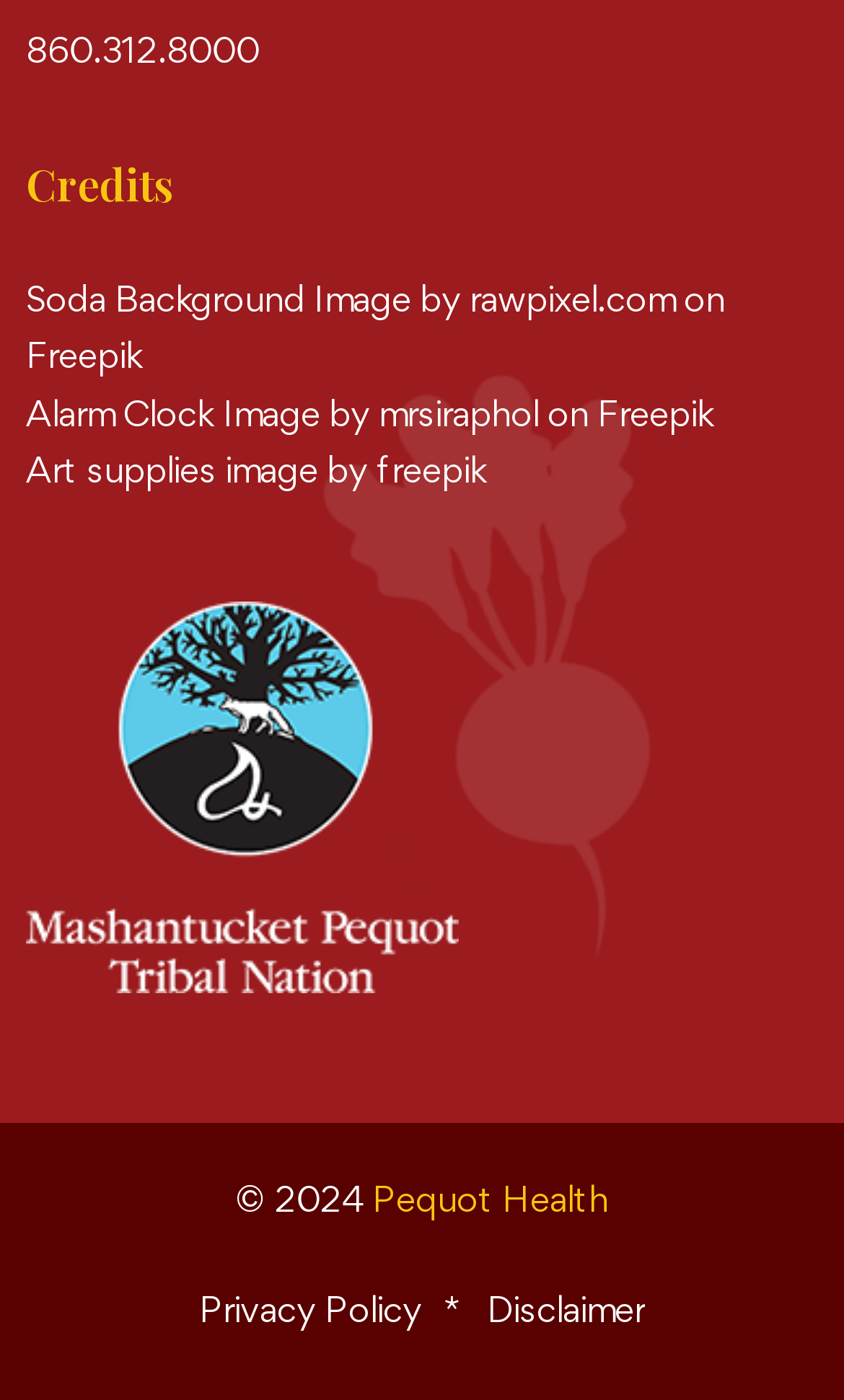Find the bounding box of the web element that fits this description: "Disclaimer".

[0.577, 0.92, 0.764, 0.961]